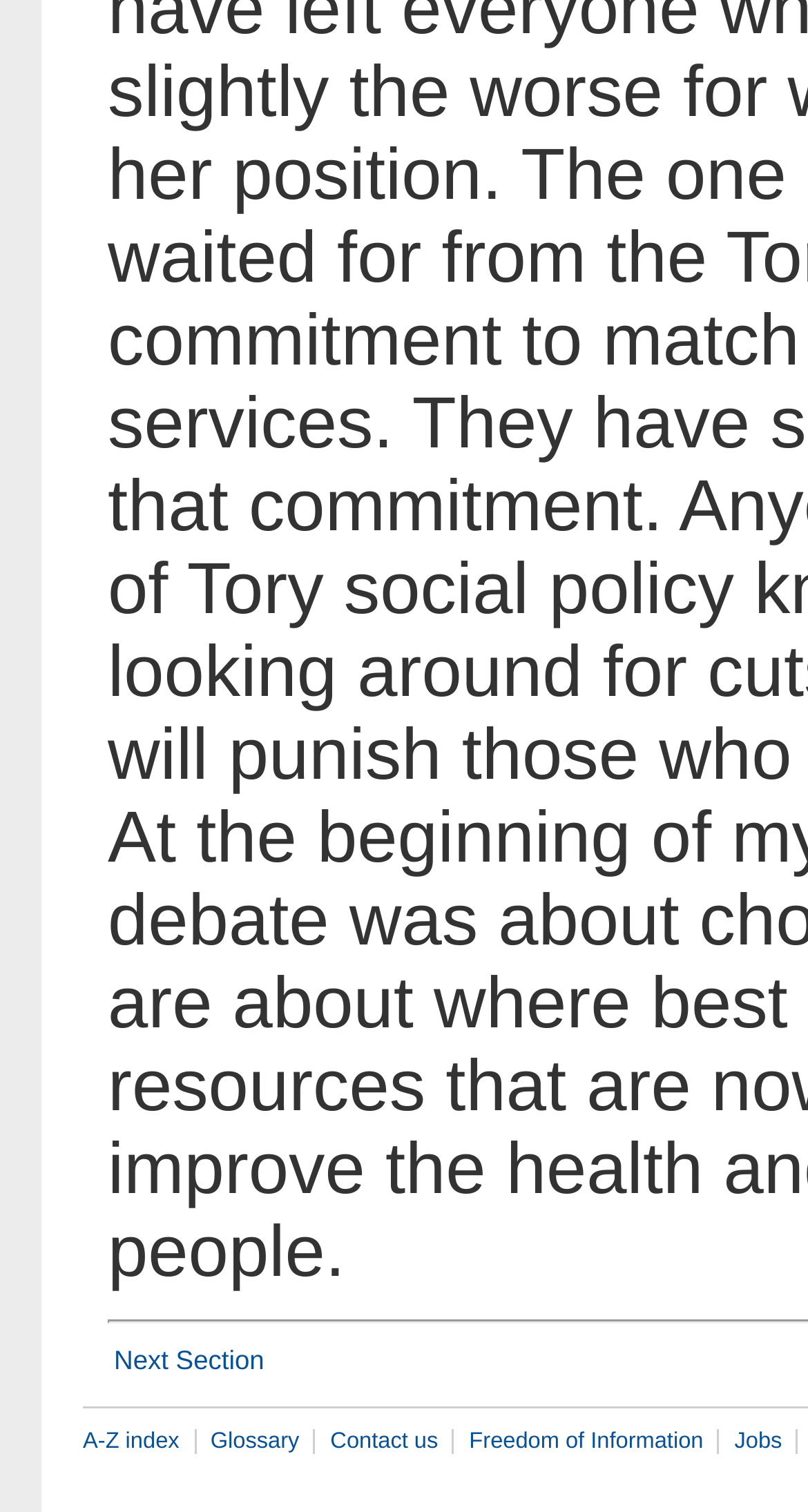What is the layout of the 'Next Section' element? Examine the screenshot and reply using just one word or a brief phrase.

Table cell